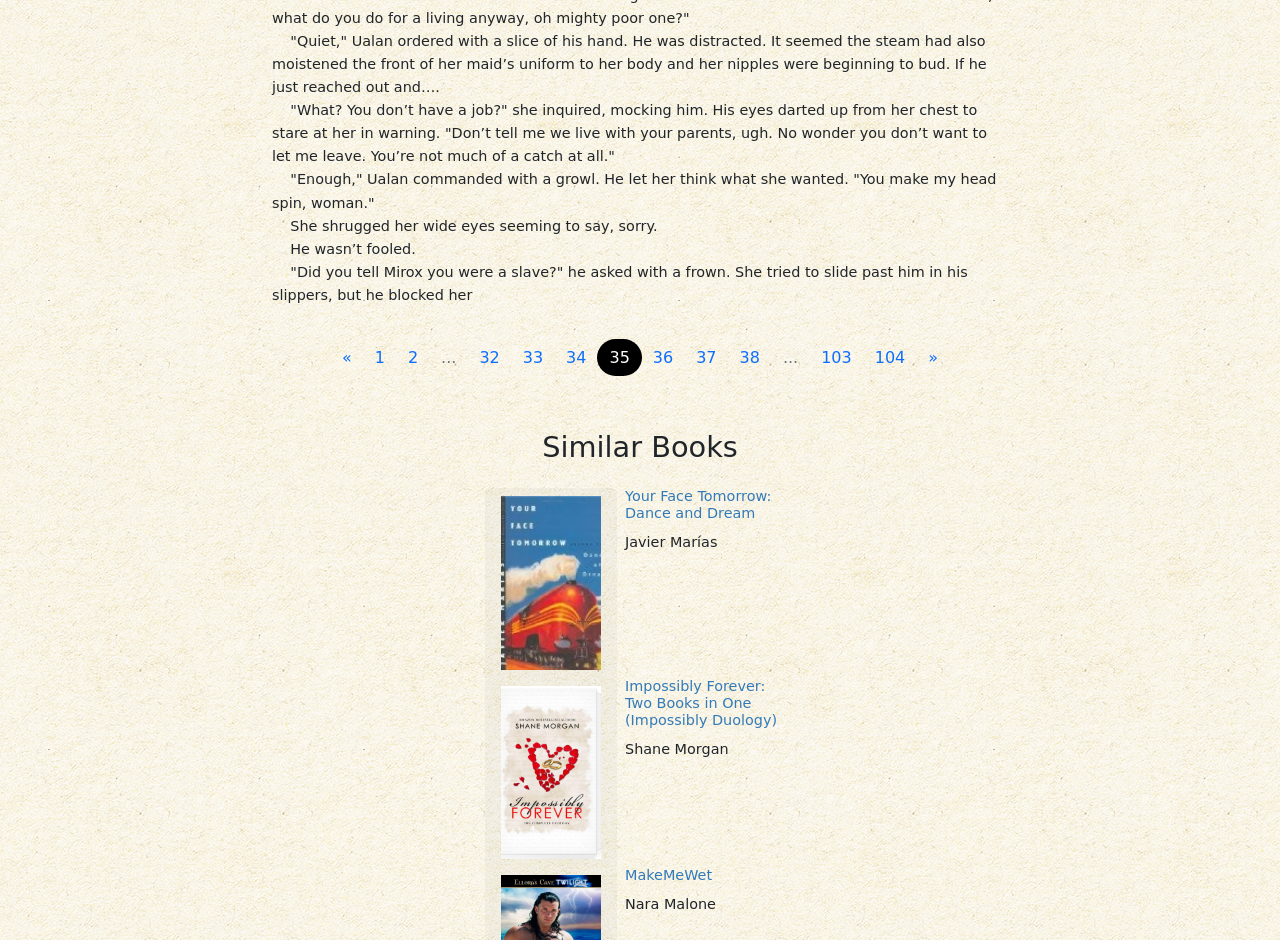Based on the image, please respond to the question with as much detail as possible:
What is the conversation about?

Based on the static text elements, it appears that the conversation is between two individuals, Ualan and a woman, and they are discussing their relationship and the woman's job. The tone of the conversation seems to be argumentative and flirtatious.